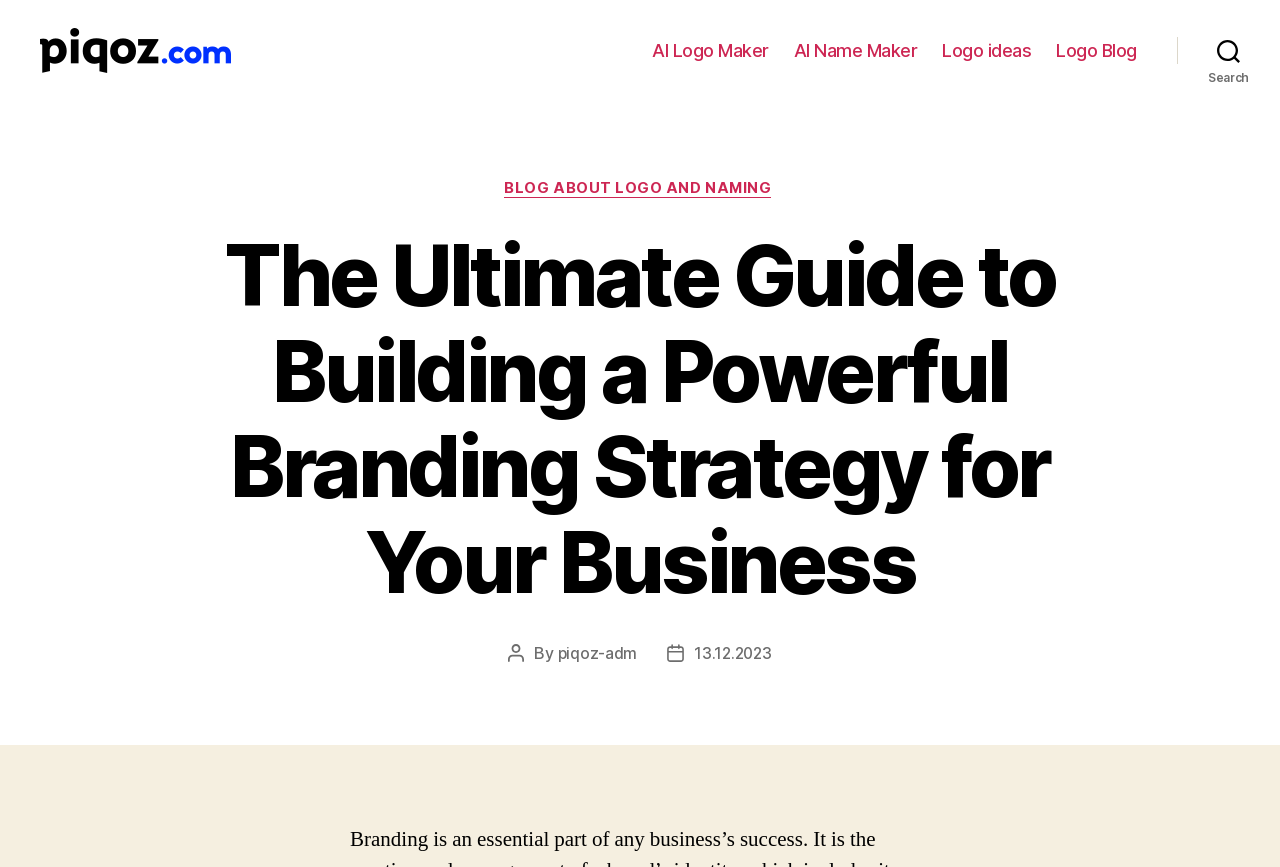Refer to the screenshot and answer the following question in detail:
When was the blog post published?

The static text 'Post date' and the link '13.12.2023' reveal that the blog post was published on December 13, 2023.